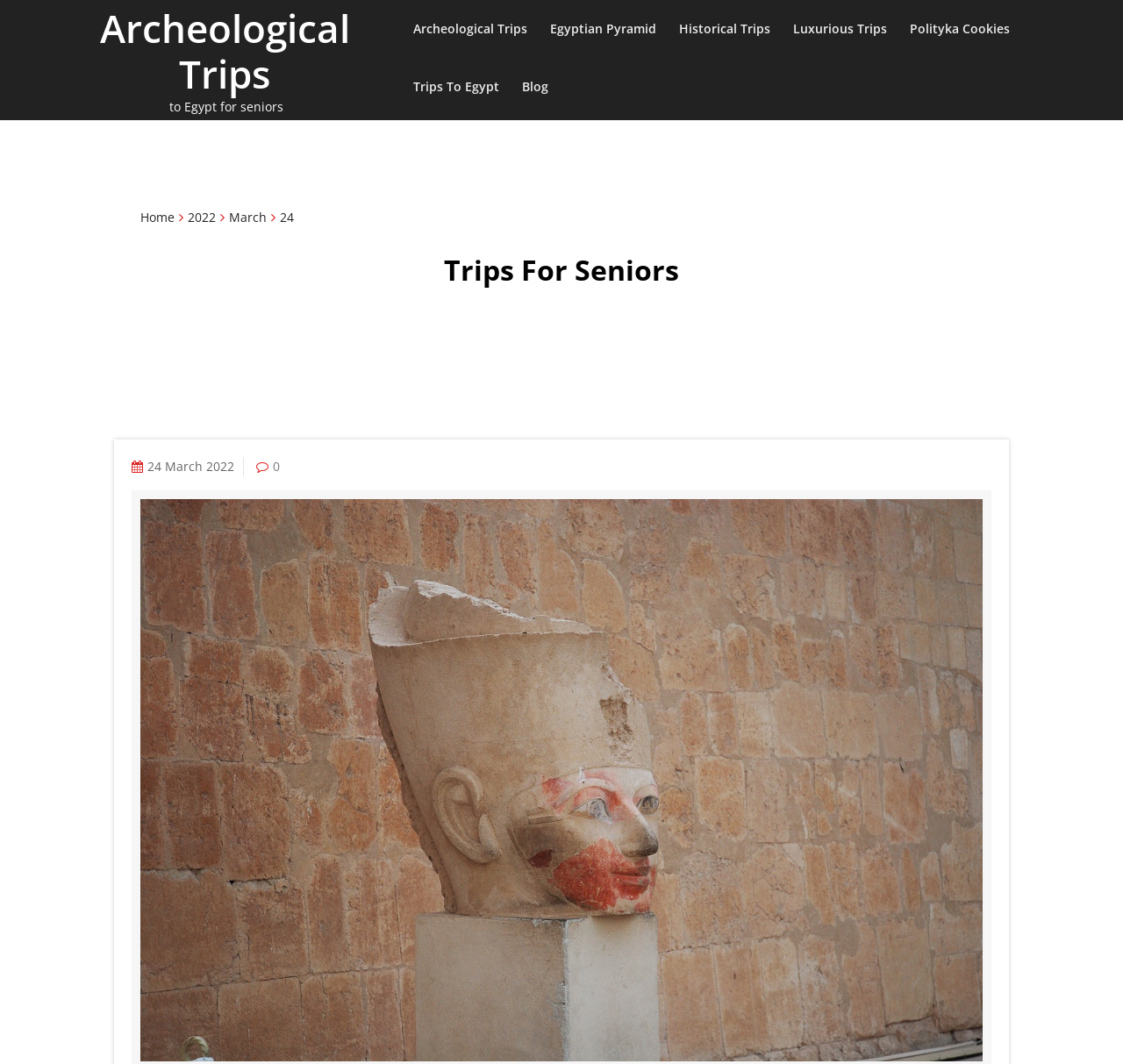Respond with a single word or phrase to the following question: What is the theme of the trips offered on this website?

Seniors